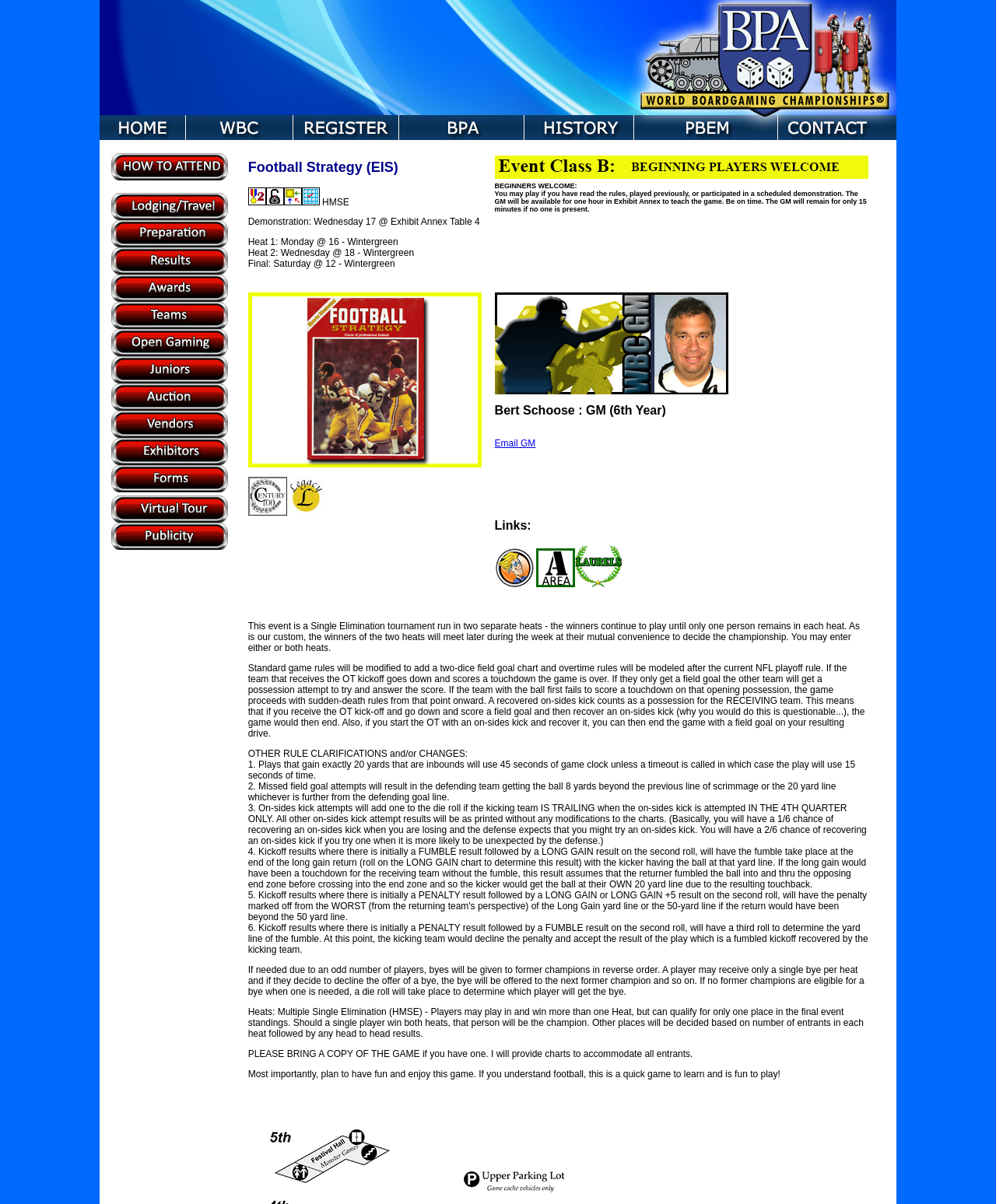Create a full and detailed caption for the entire webpage.

The webpage is about the Boardgame Players Association (BPA) and appears to be a schedule or information page for a gaming event. 

At the top, there is a row of links, with 9 links in total, each with a short description and an accompanying image. The links are arranged horizontally, with the first link on the left and the last link on the right. 

Below the links, there is a section with a table that contains information about a specific game, "Football Strategy (EIS)". The table has two columns, with the game title on the left and an image on the right.

Underneath the table, there is another section with a table that contains information about a different game, "HMSE". This table also has two columns, with the game title on the left and a description on the right. The description includes details about the game, such as the schedule and the game master.

Further down, there is another section with a table that contains information about a demonstration or event related to the "HMSE" game. The table has two columns, with the event details on the left and an empty column on the right.

Below this section, there is another table with information about the game master, including their name, email, and a few images.

Finally, at the bottom of the page, there is a section with a table that contains links to external websites, including Board Game Geek (BGG) and AREALaurels.